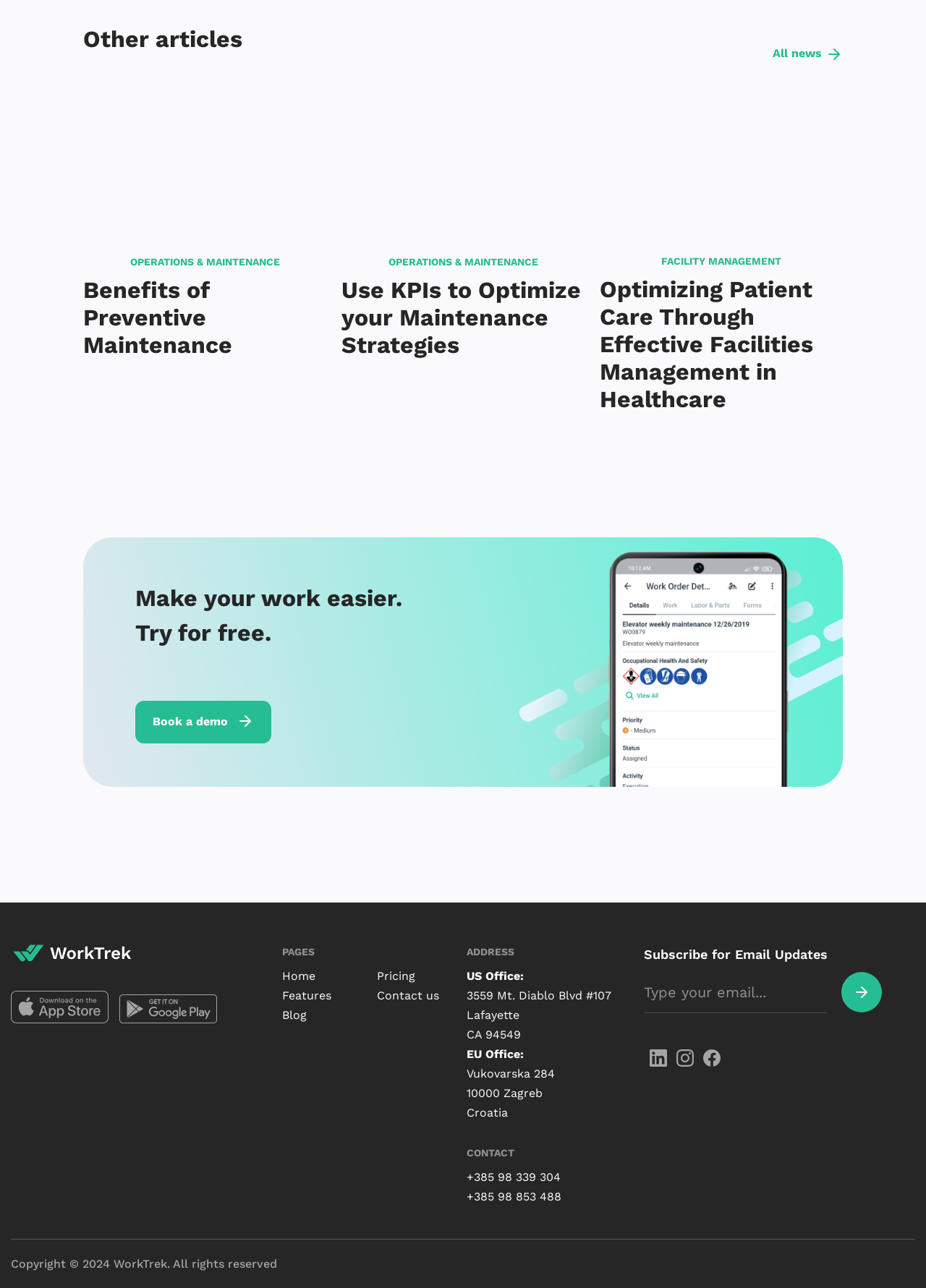Please identify the bounding box coordinates for the region that you need to click to follow this instruction: "Read 'Benefits of Preventive Maintenance'".

[0.09, 0.215, 0.352, 0.279]